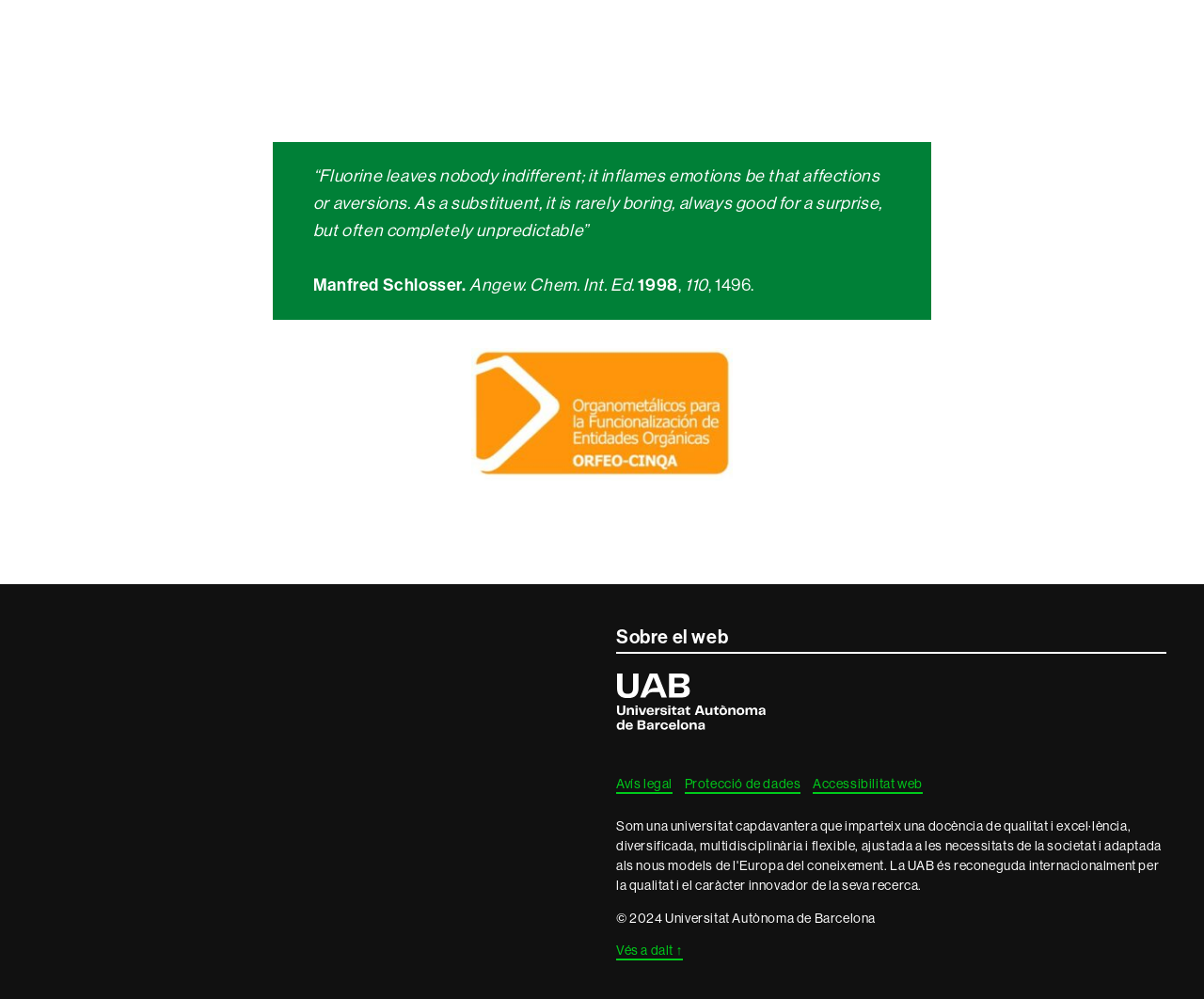Using the provided element description "Protecció de dades", determine the bounding box coordinates of the UI element.

[0.568, 0.776, 0.665, 0.795]